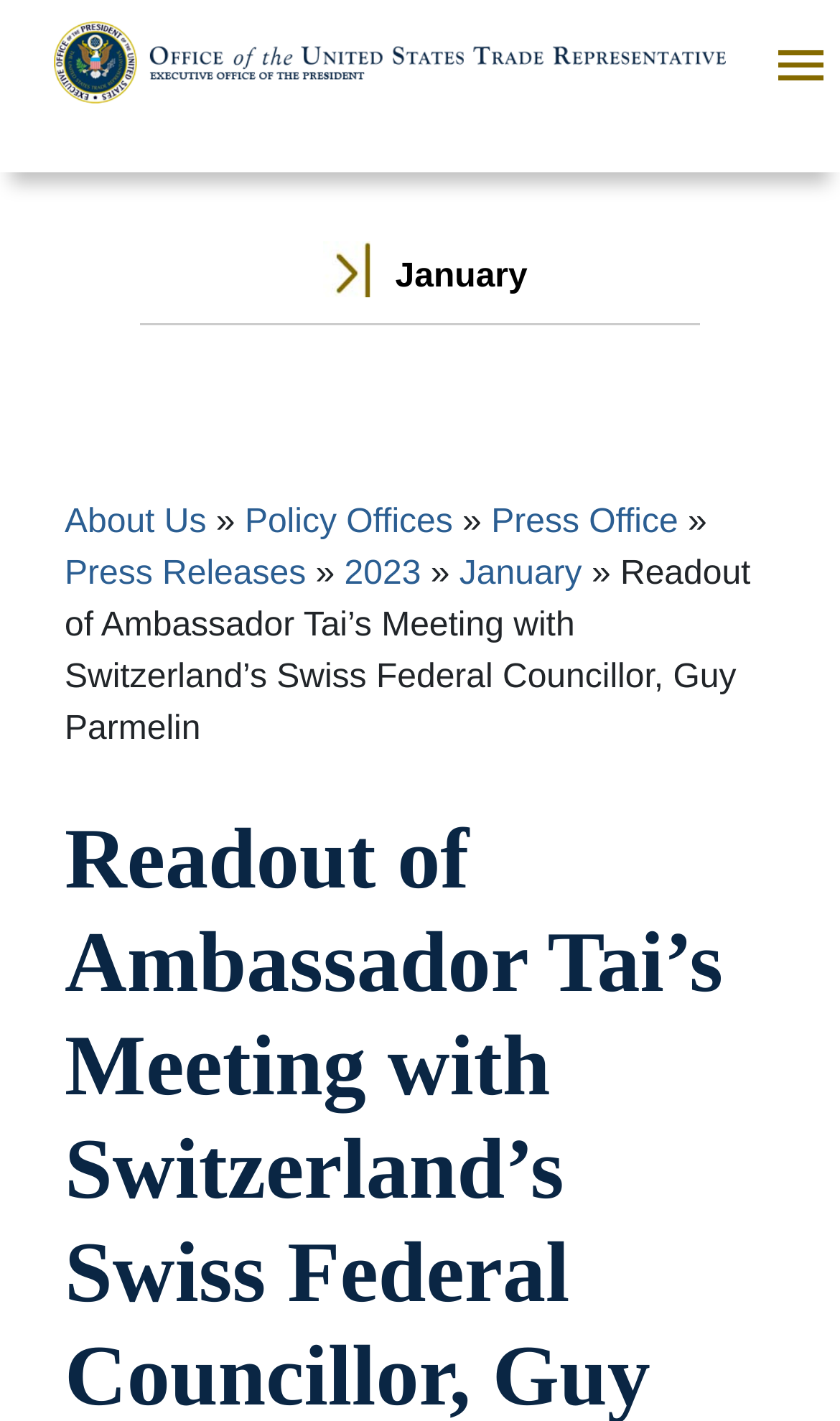What is the name of the ambassador mentioned?
Answer the question with as much detail as possible.

The webpage mentions 'Readout of Ambassador Tai’s Meeting with Switzerland’s Swiss Federal Councillor, Guy Parmelin' in the StaticText element, indicating that Ambassador Tai is the ambassador mentioned.